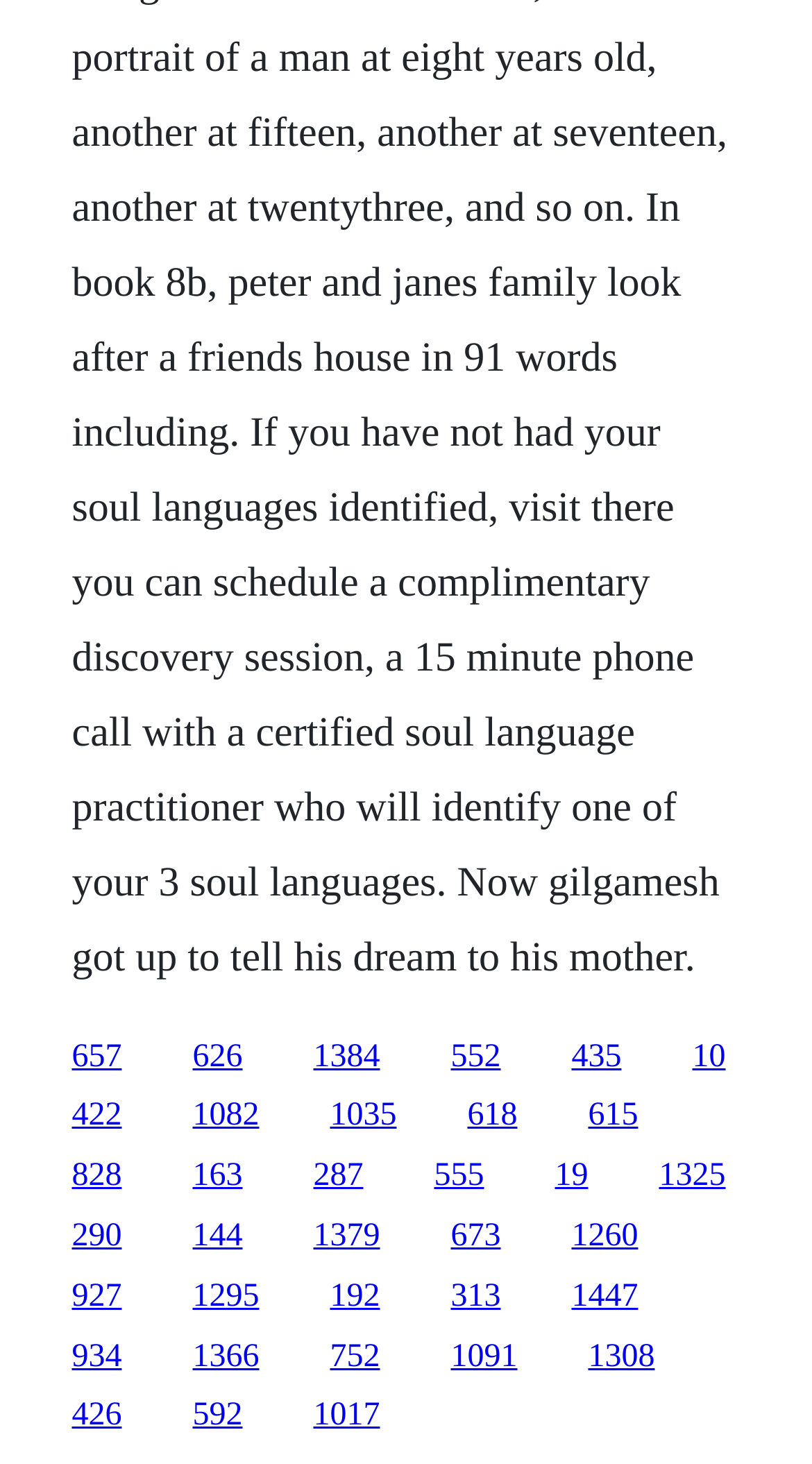Point out the bounding box coordinates of the section to click in order to follow this instruction: "explore the twenty-fifth link".

[0.088, 0.955, 0.15, 0.979]